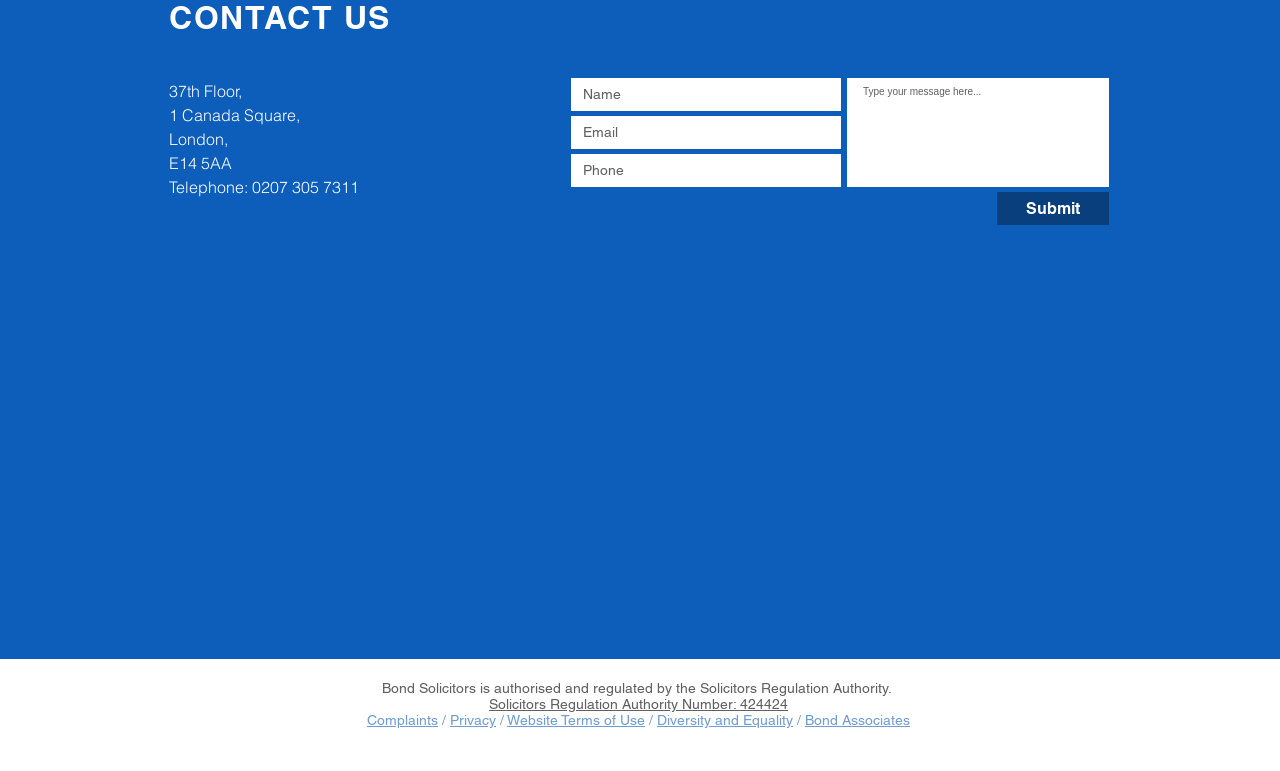What is the button at the bottom of the contact form for?
Based on the screenshot, answer the question with a single word or phrase.

To submit the form